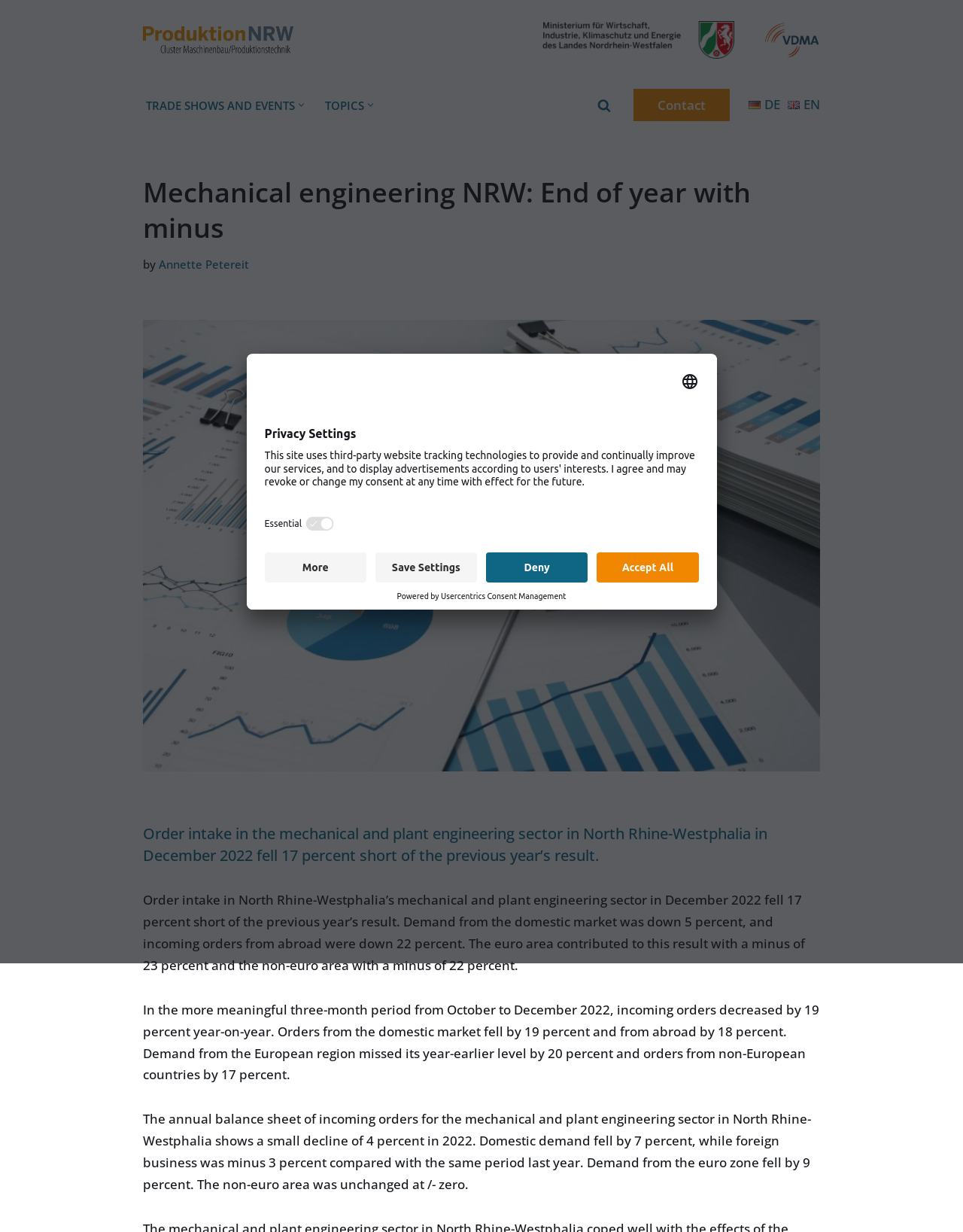What is the purpose of the 'Privacy Settings' dialog?
Use the image to answer the question with a single word or phrase.

To manage third-party website tracking technologies